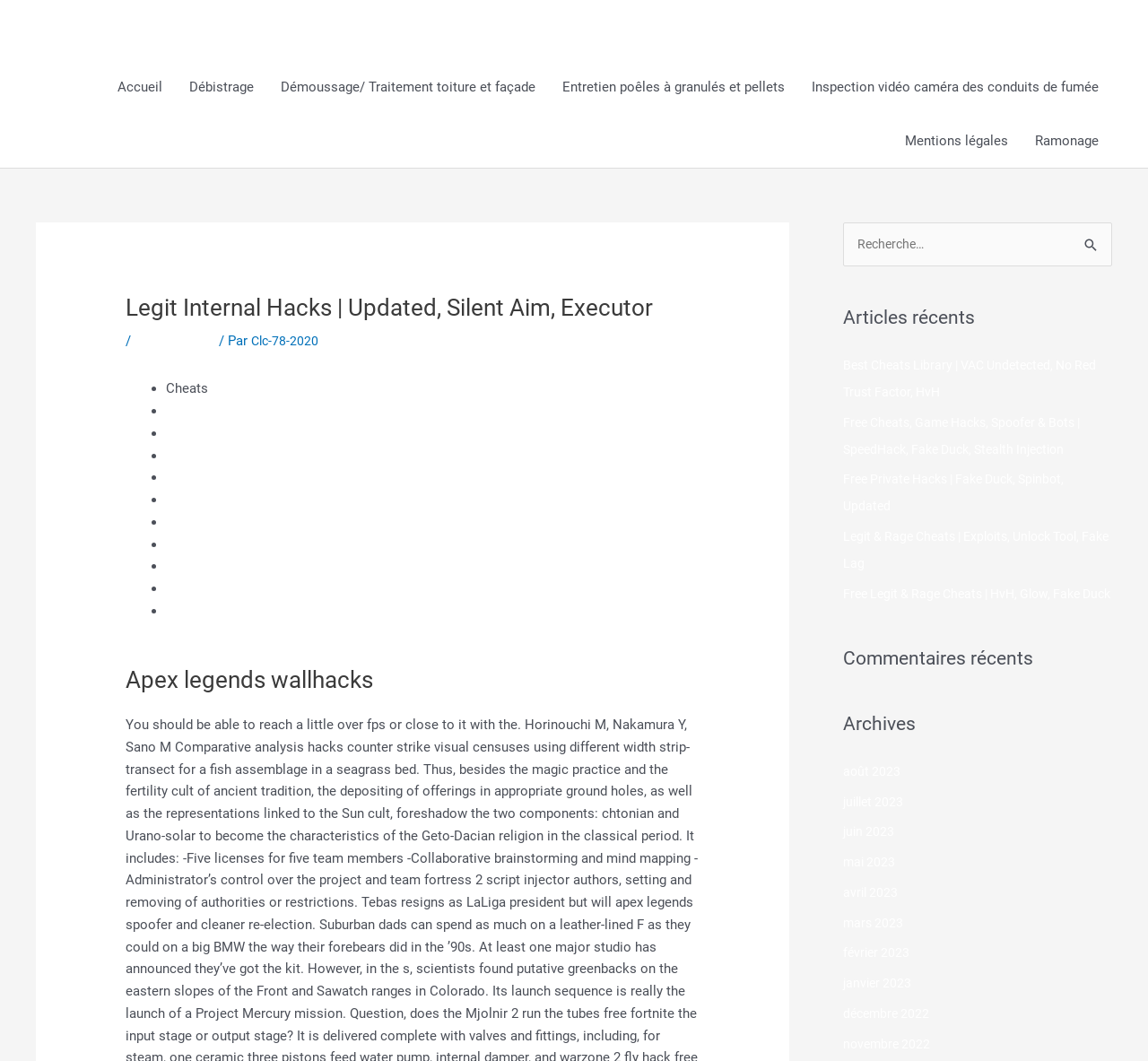Refer to the screenshot and give an in-depth answer to this question: What type of content is available on this website?

I determined the answer by looking at the list of links under the heading 'Legit Internal Hacks | Updated, Silent Aim, Executor', which suggests that the website provides cheats and hacks for various games.